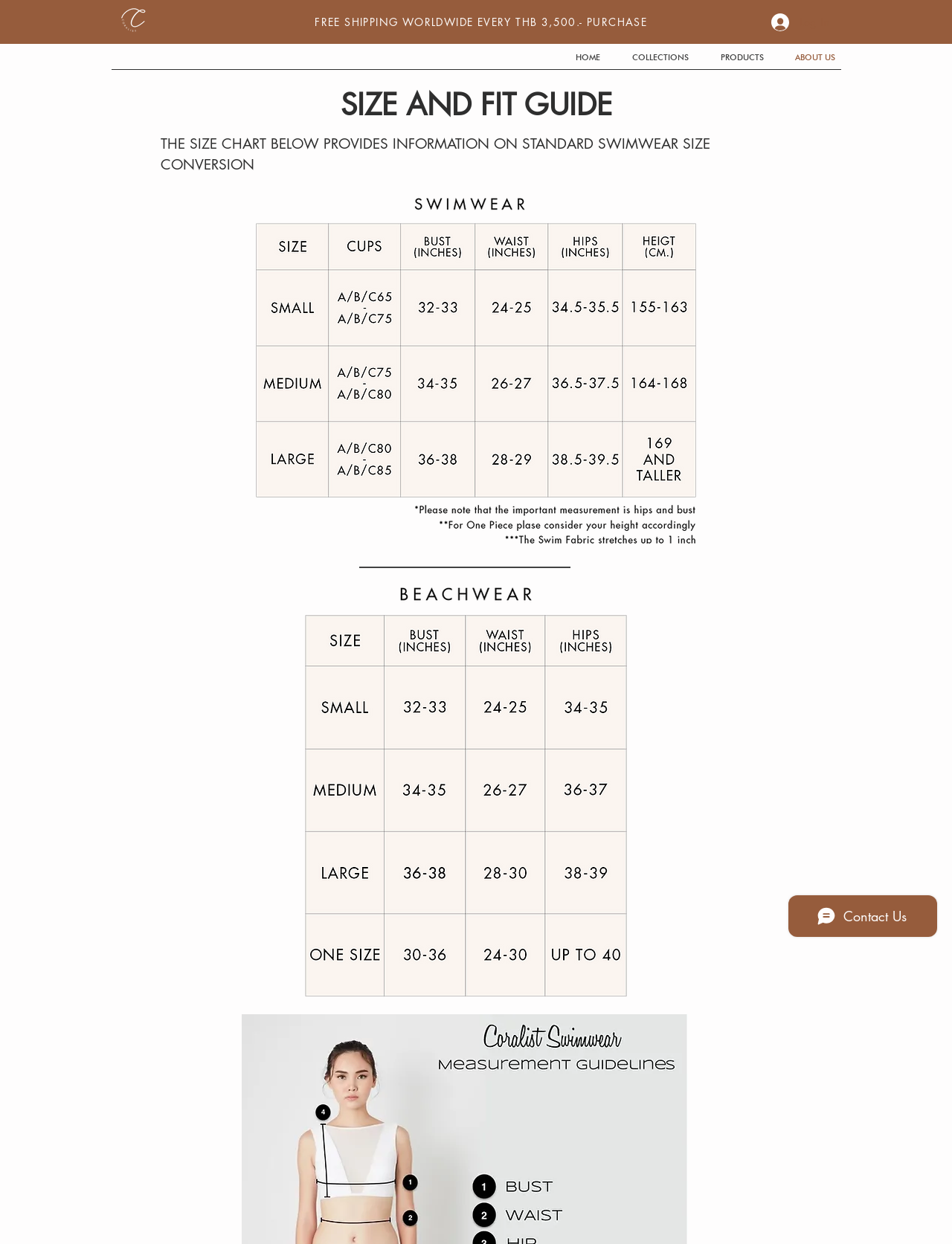Bounding box coordinates are specified in the format (top-left x, top-left y, bottom-right x, bottom-right y). All values are floating point numbers bounded between 0 and 1. Please provide the bounding box coordinate of the region this sentence describes: PRODUCTS

[0.745, 0.036, 0.823, 0.056]